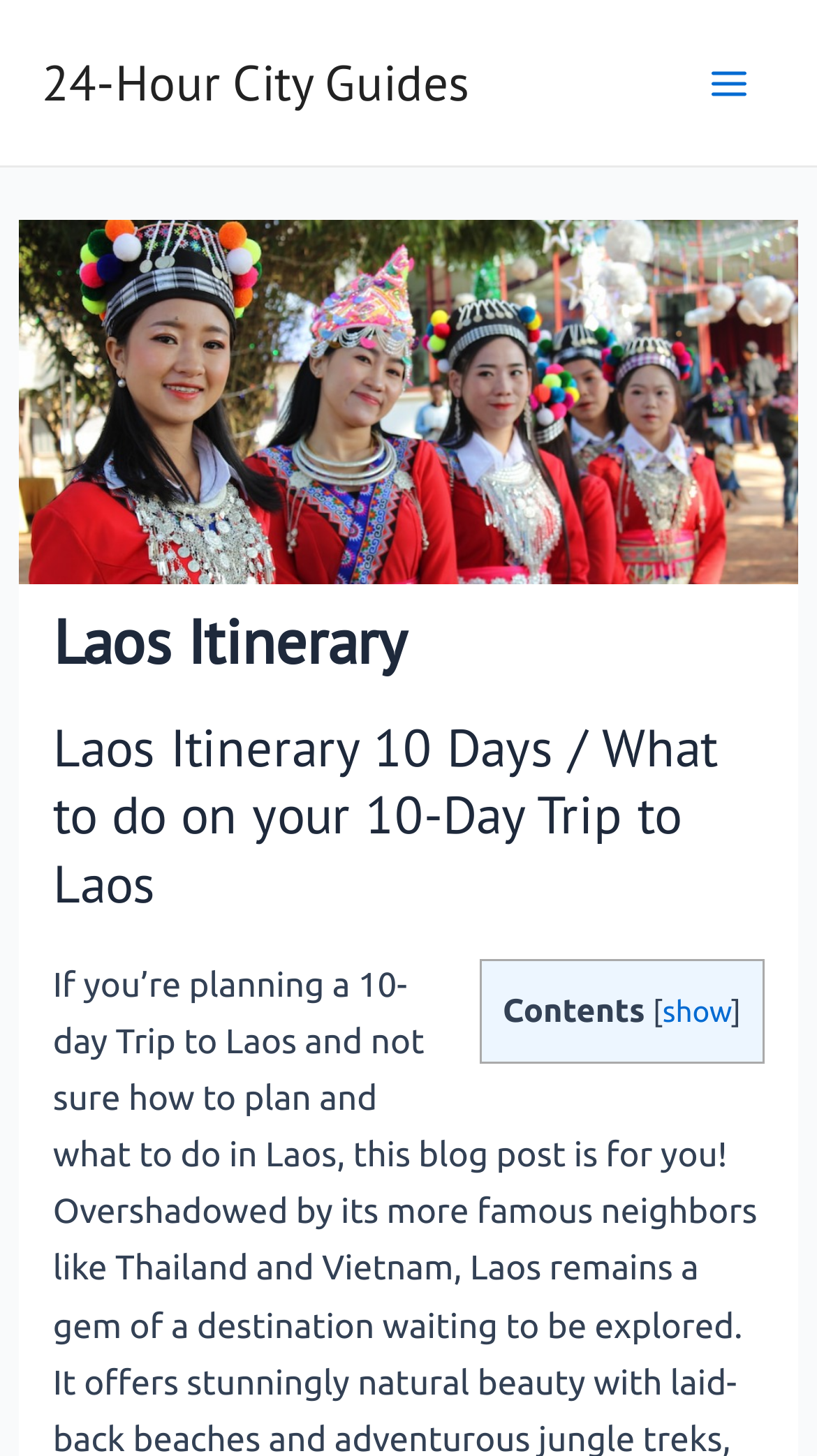Give a full account of the webpage's elements and their arrangement.

The webpage is about planning a 10-day trip to Laos. At the top left, there is a link to "24-Hour City Guides" and a button labeled "Main Menu" at the top right. The main content area is divided into two sections. The top section has a large header with the title "Laos Itinerary" accompanied by an image. Below the header, there is a subheading that reads "Laos Itinerary 10 Days / What to do on your 10-Day Trip to Laos".

In the lower section, there is a table with a heading "Contents" and a link labeled "show" to the right of it. The table likely contains a list of contents or an outline for the blog post. Overall, the webpage appears to be a travel guide or blog post providing information and planning tips for a 10-day trip to Laos.